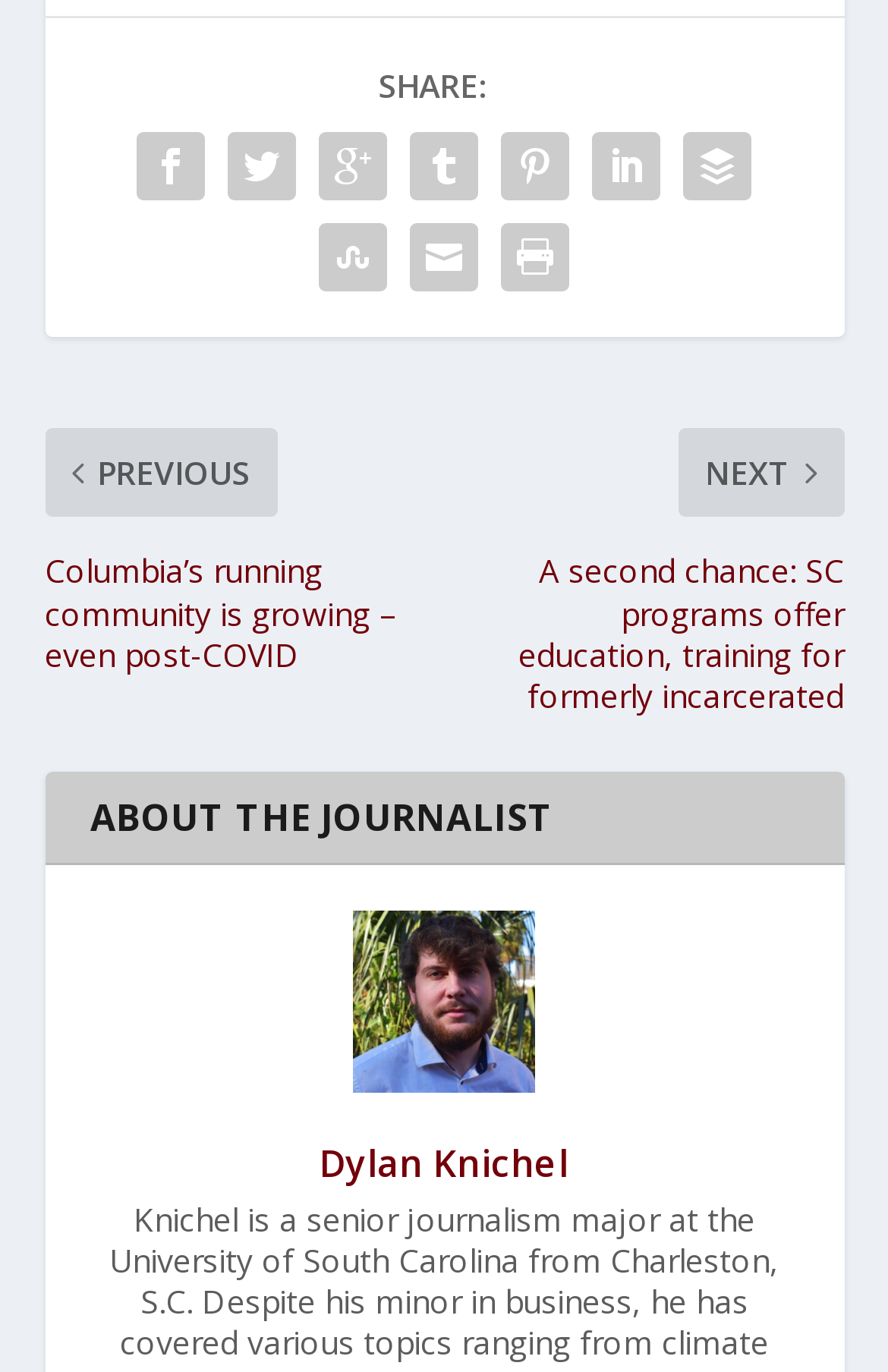Using the provided element description "Dylan Knichel", determine the bounding box coordinates of the UI element.

[0.36, 0.83, 0.64, 0.866]